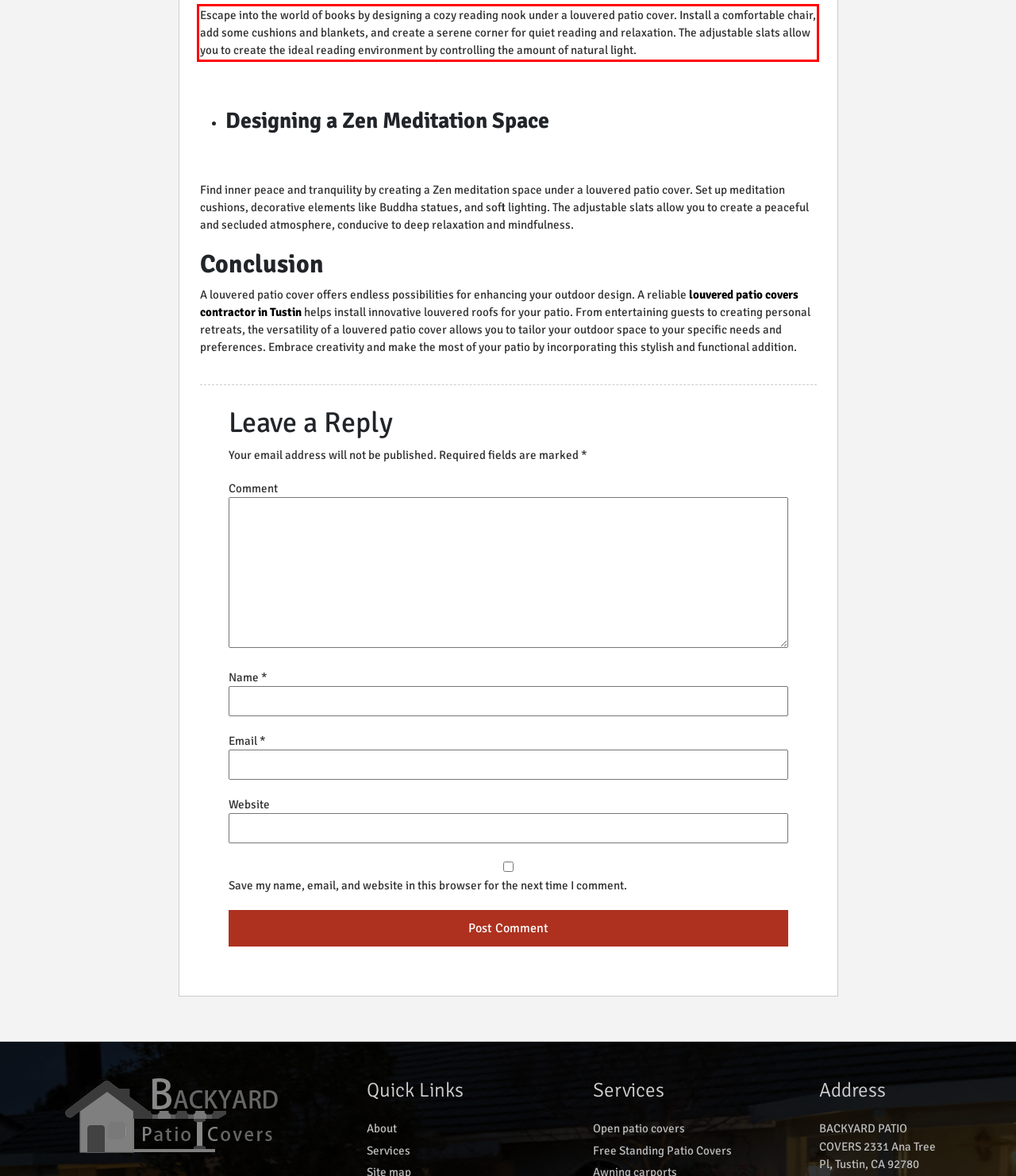Review the webpage screenshot provided, and perform OCR to extract the text from the red bounding box.

Escape into the world of books by designing a cozy reading nook under a louvered patio cover. Install a comfortable chair, add some cushions and blankets, and create a serene corner for quiet reading and relaxation. The adjustable slats allow you to create the ideal reading environment by controlling the amount of natural light.